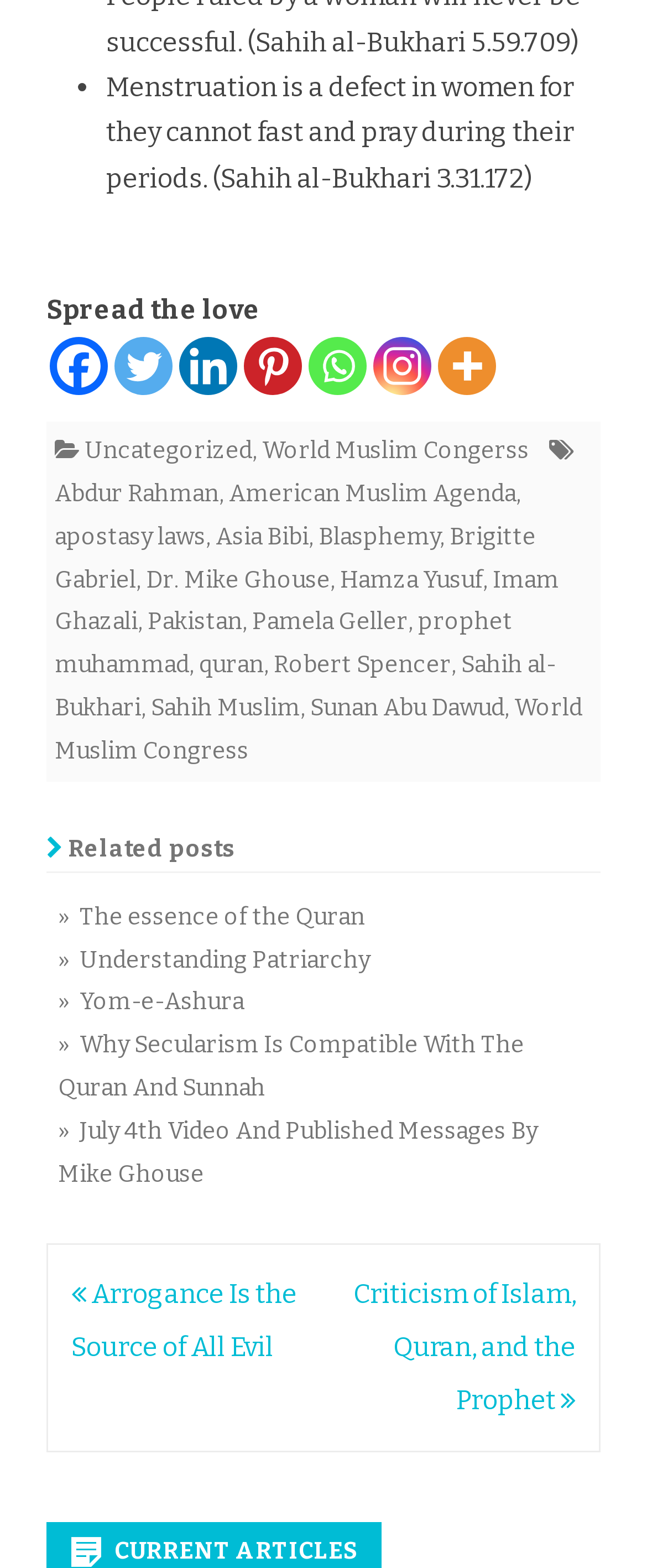From the webpage screenshot, predict the bounding box coordinates (top-left x, top-left y, bottom-right x, bottom-right y) for the UI element described here: Pakistan

[0.228, 0.388, 0.374, 0.406]